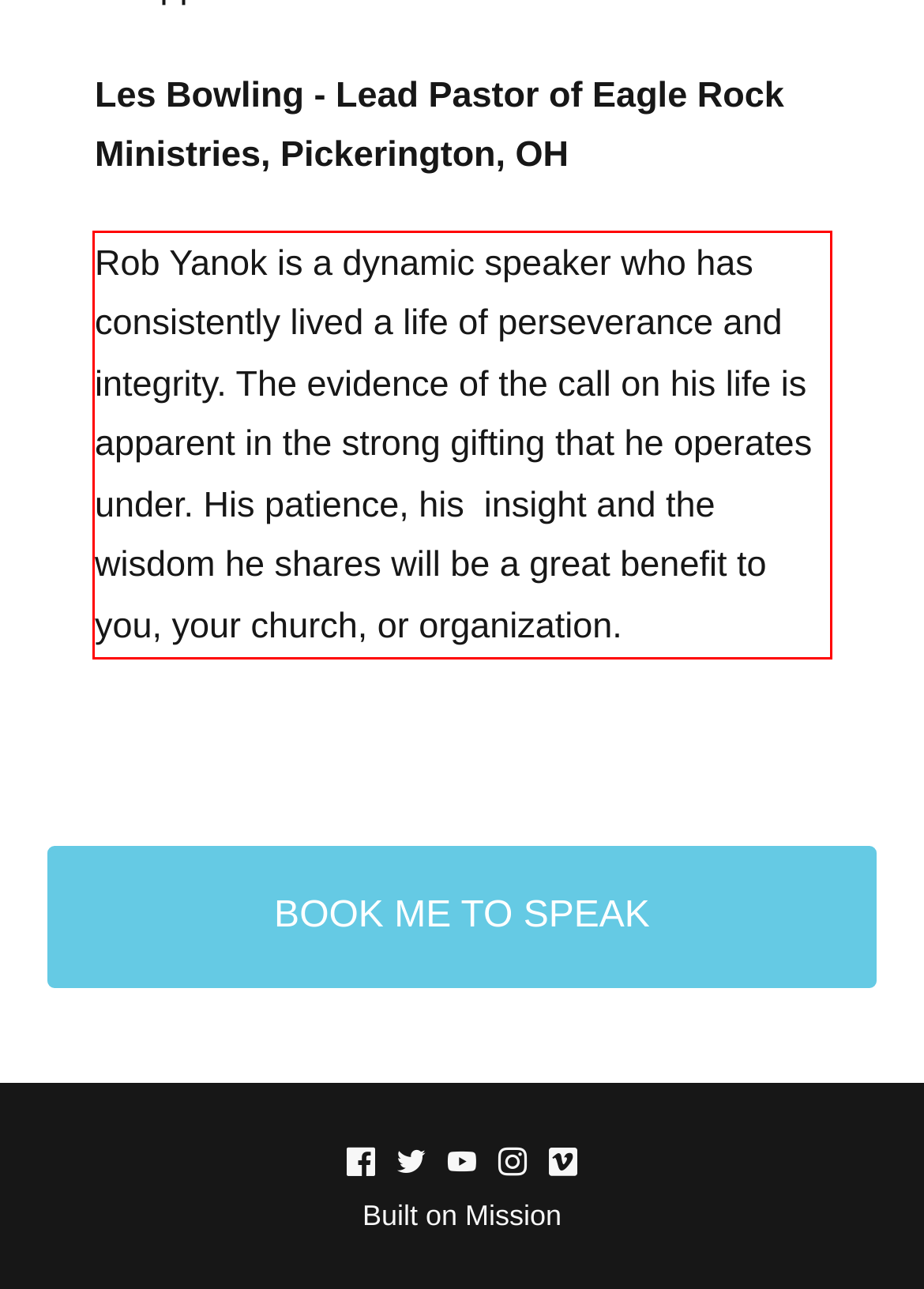Analyze the screenshot of the webpage that features a red bounding box and recognize the text content enclosed within this red bounding box.

Rob Yanok is a dynamic speaker who has consistently lived a life of perseverance and integrity. The evidence of the call on his life is apparent in the strong gifting that he operates under. His patience, his insight and the wisdom he shares will be a great benefit to you, your church, or organization.